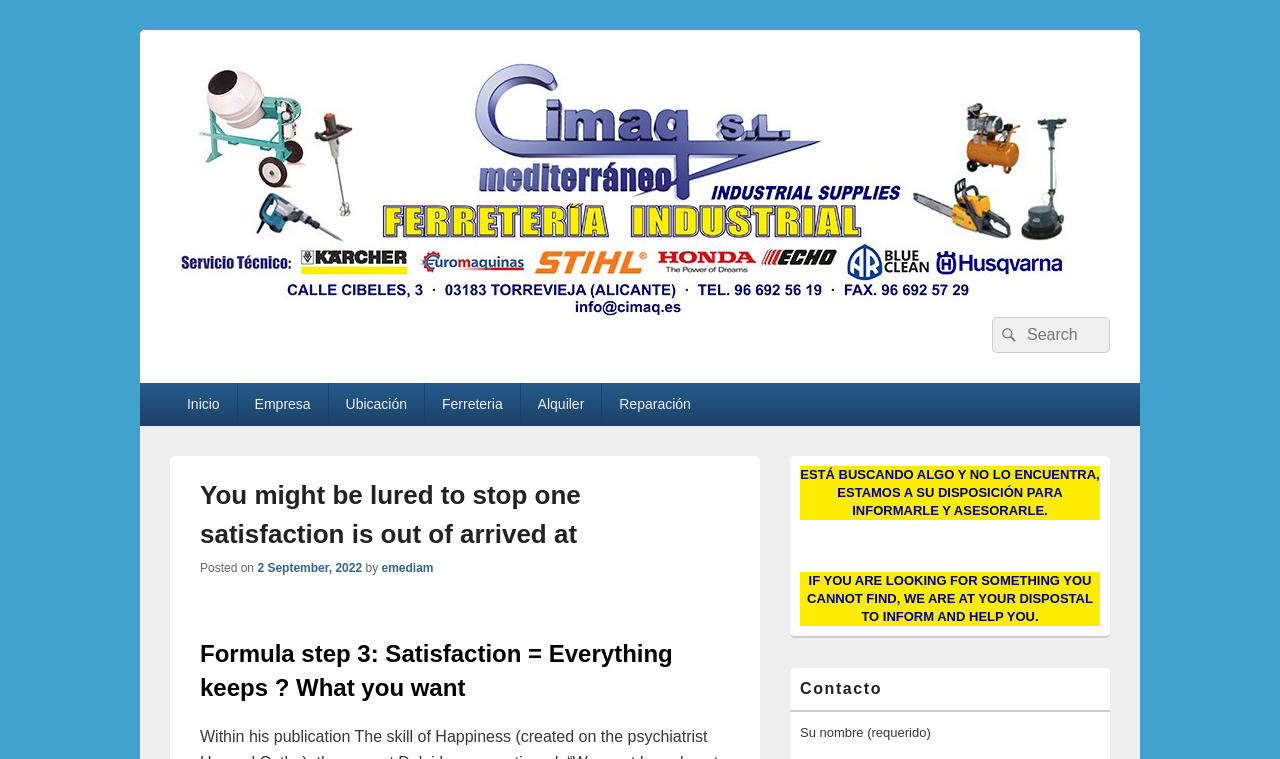Use a single word or phrase to answer this question: 
What is the name of the company?

CIMAQ MEDITERRANEO